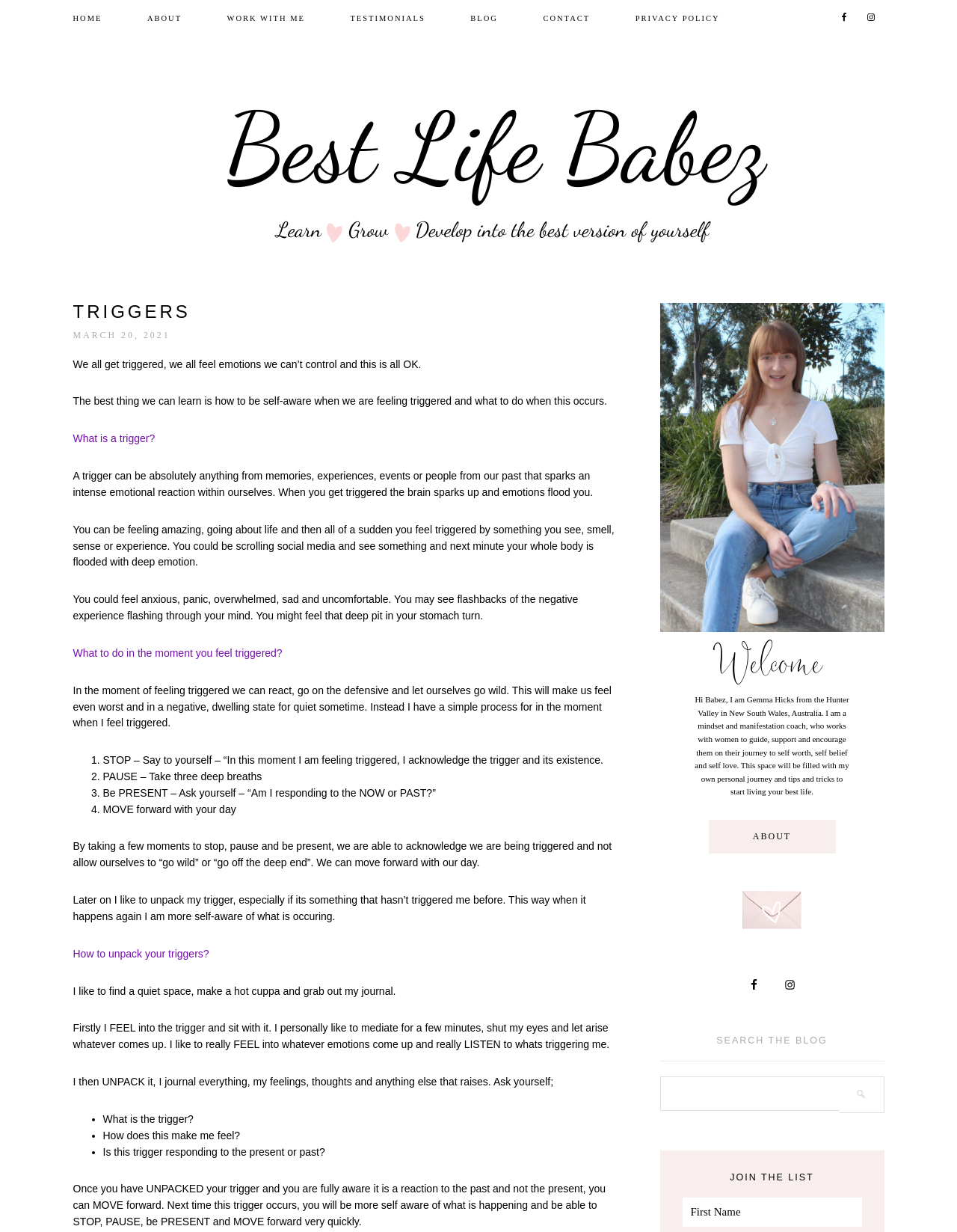Using the description "aria-label="First Name" name="FNAME" placeholder="First Name"", locate and provide the bounding box of the UI element.

[0.713, 0.972, 0.9, 0.996]